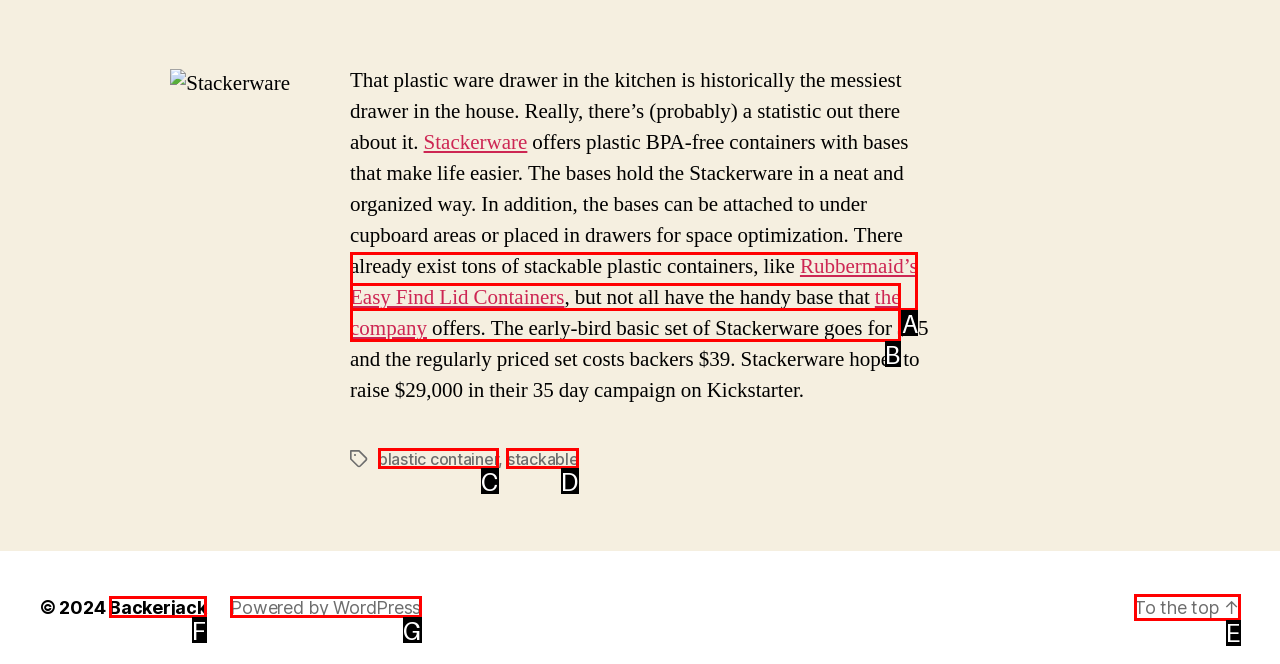From the provided options, which letter corresponds to the element described as: The Guides
Answer with the letter only.

None